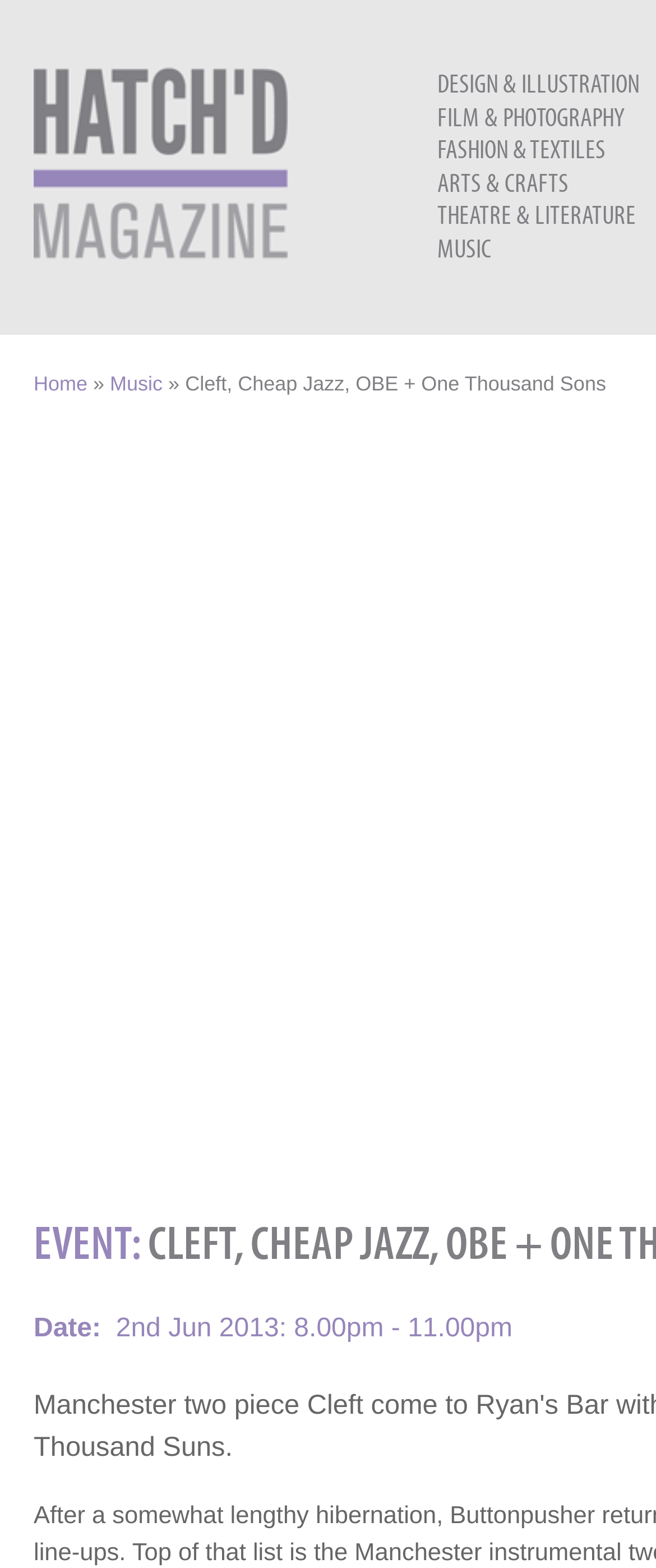What is the name of the magazine?
Using the image, respond with a single word or phrase.

Hatch'd Magazine